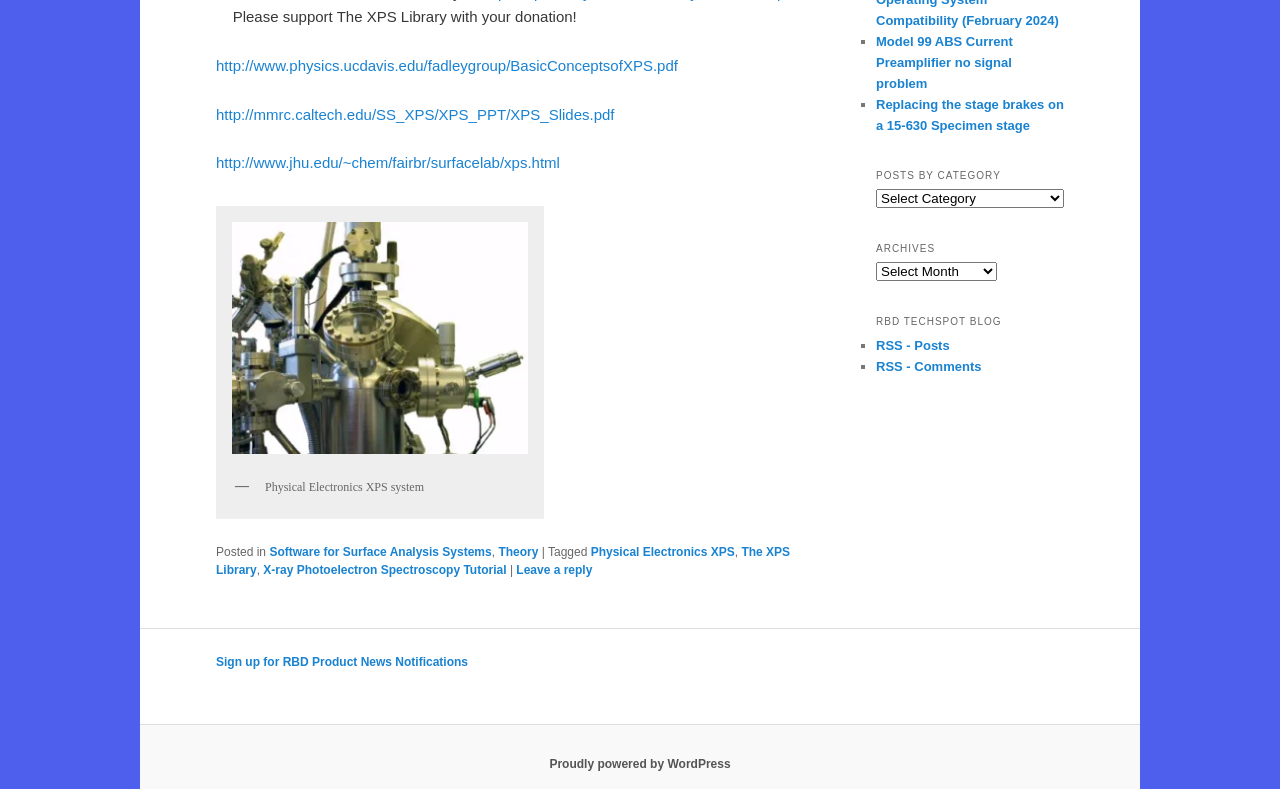Identify the bounding box coordinates for the element you need to click to achieve the following task: "View the Archives". Provide the bounding box coordinates as four float numbers between 0 and 1, in the form [left, top, right, bottom].

[0.684, 0.332, 0.779, 0.356]